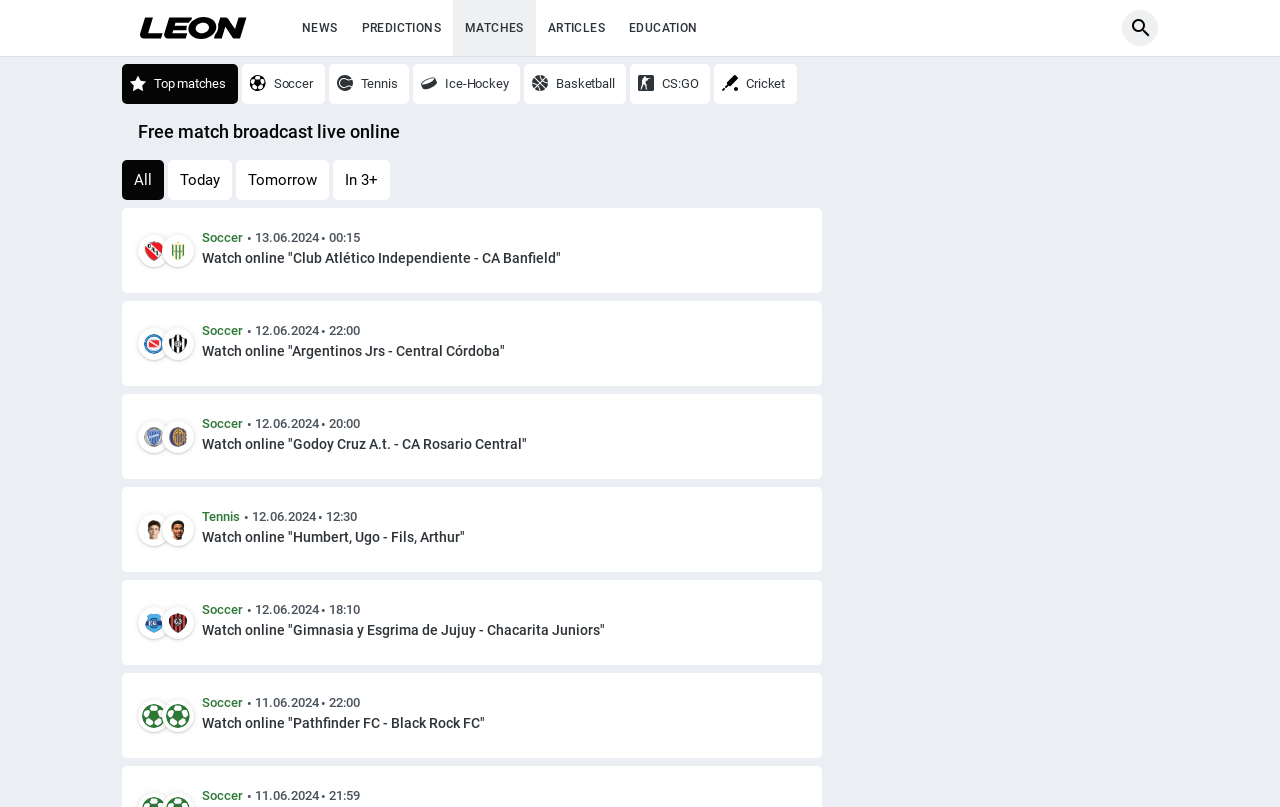Find the bounding box coordinates for the UI element whose description is: "Predictions". The coordinates should be four float numbers between 0 and 1, in the format [left, top, right, bottom].

[0.273, 0.0, 0.354, 0.069]